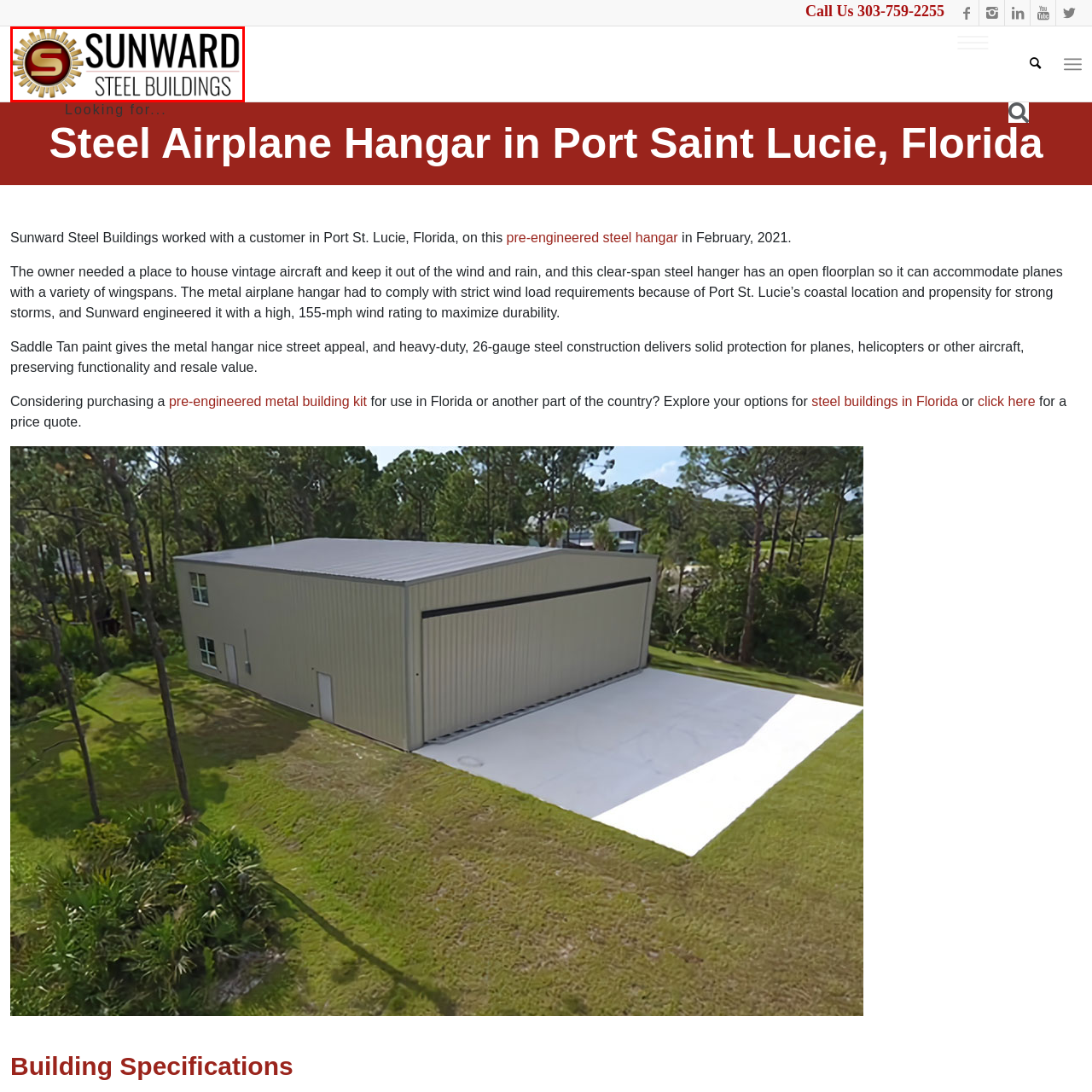Direct your attention to the section outlined in red and answer the following question with a single word or brief phrase: 
Where is the notable steel airplane hangar located?

Port Saint Lucie, Florida